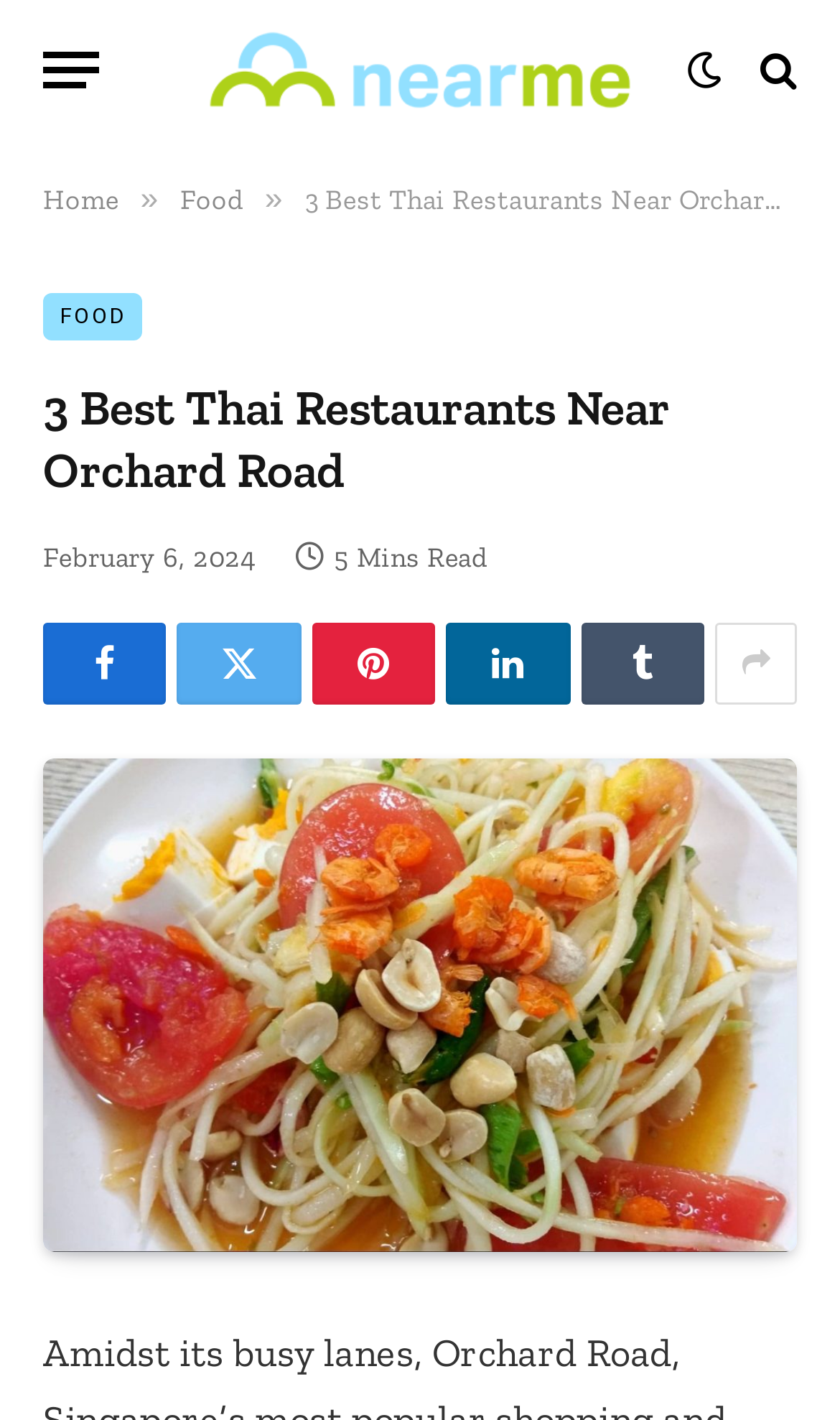Locate the bounding box coordinates of the clickable element to fulfill the following instruction: "Visit Nearme.com.sg". Provide the coordinates as four float numbers between 0 and 1 in the format [left, top, right, bottom].

[0.244, 0.004, 0.756, 0.094]